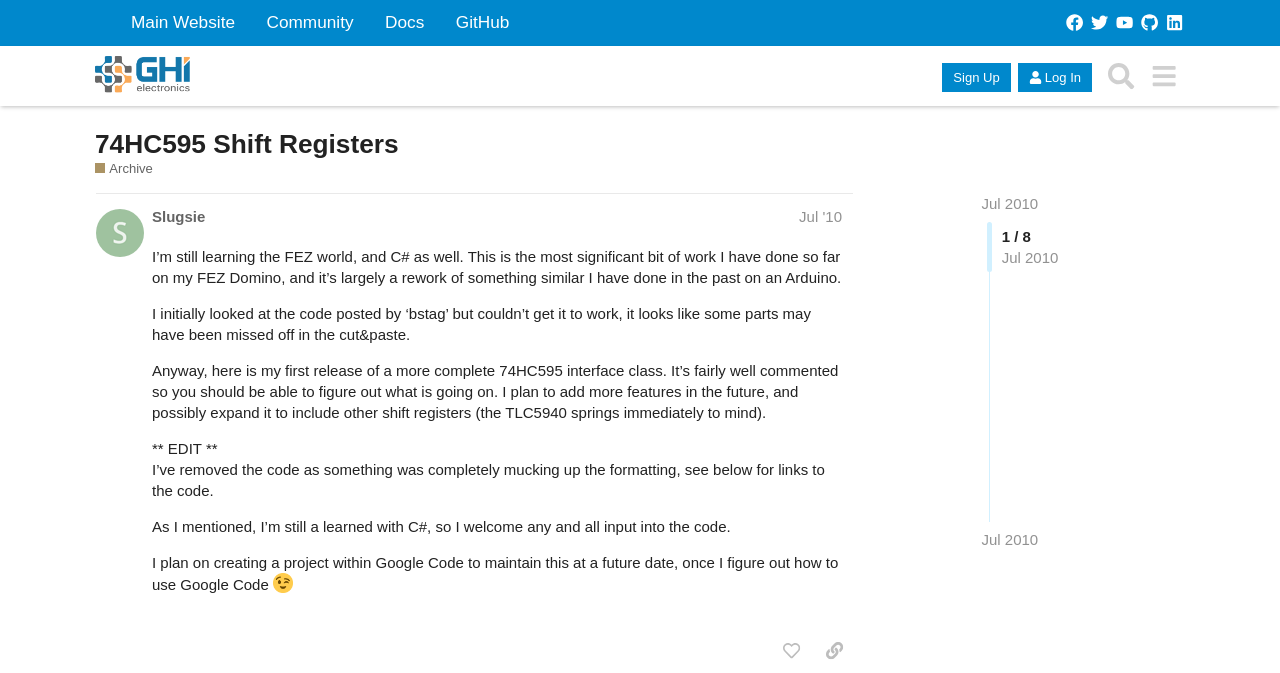What is the purpose of the button 'Search'?
Give a single word or phrase as your answer by examining the image.

To search the forum